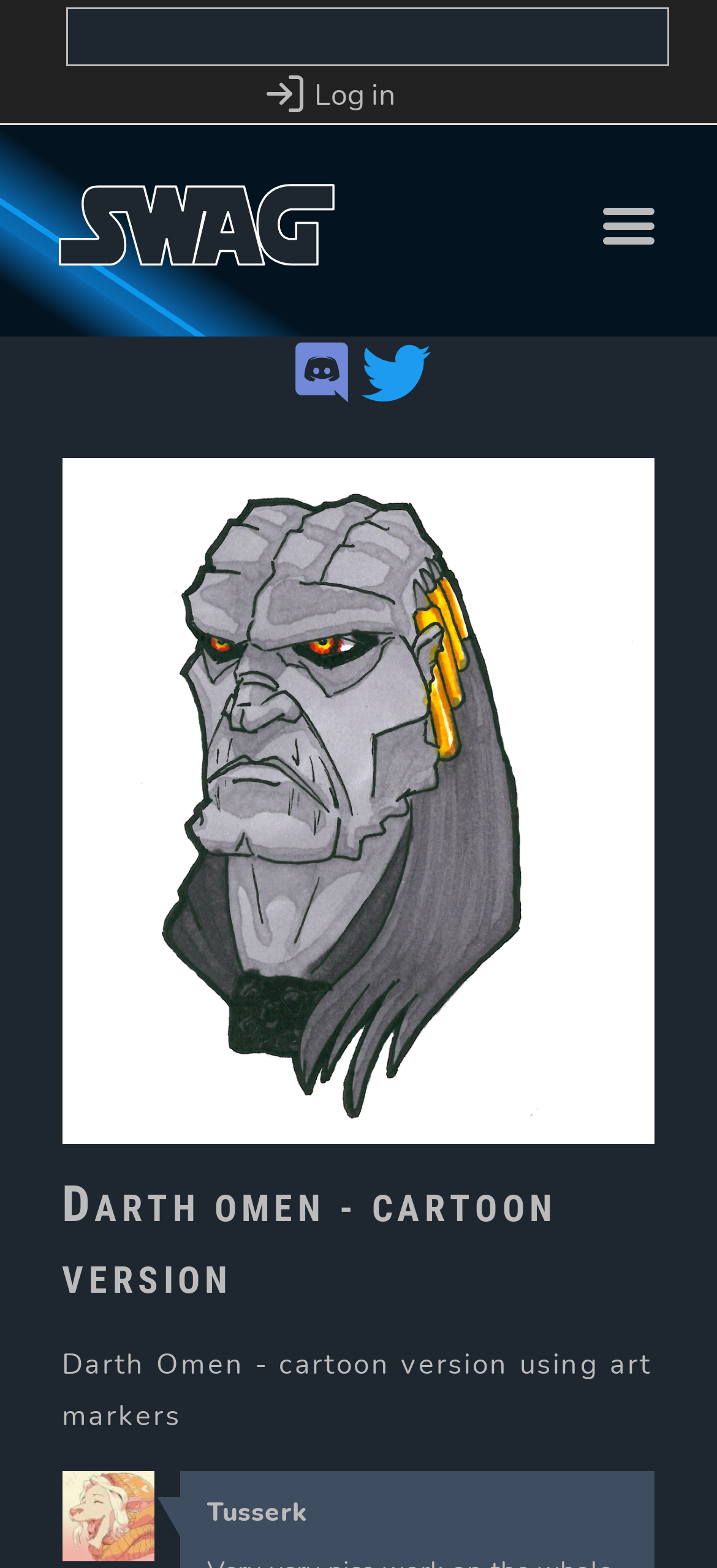Is there a search function on the page?
Answer the question with a detailed and thorough explanation.

I found the answer by looking at the search element with the text 'Search' and a search box which is located at the top of the page.